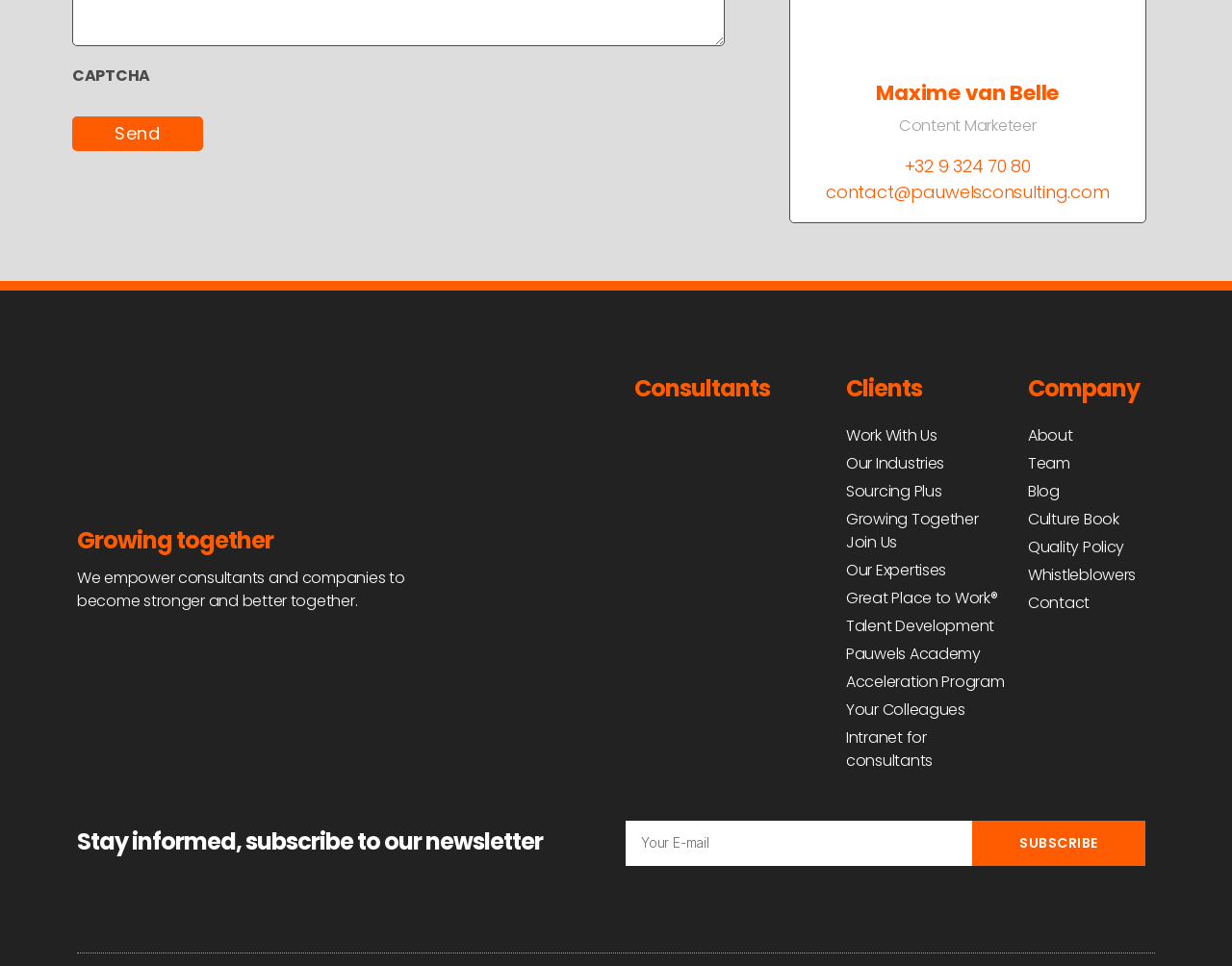What is the name of the person on the webpage? Based on the image, give a response in one word or a short phrase.

Maxime van Belle